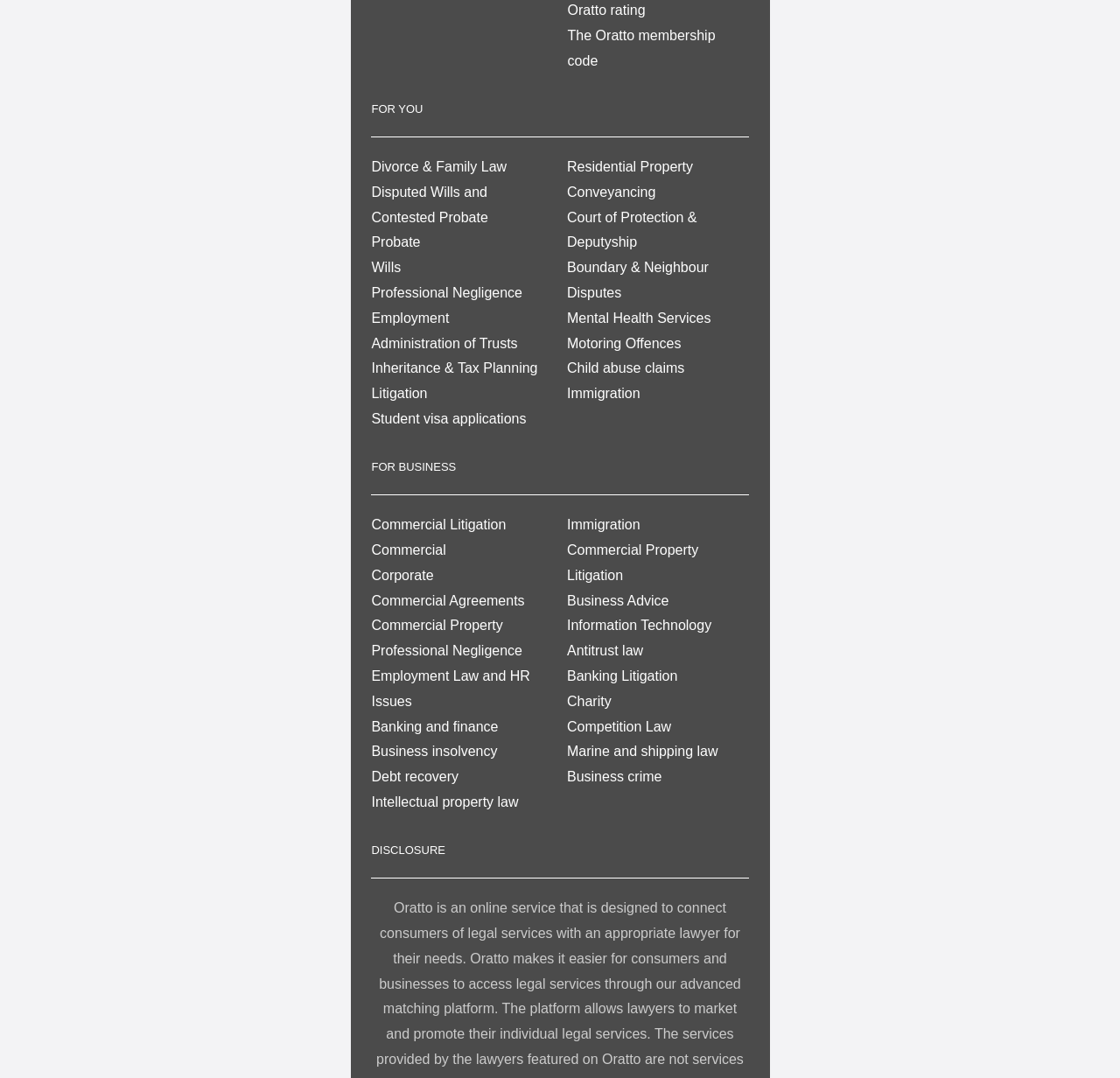Given the webpage screenshot, identify the bounding box of the UI element that matches this description: "Divorce & Family Law".

[0.332, 0.148, 0.452, 0.162]